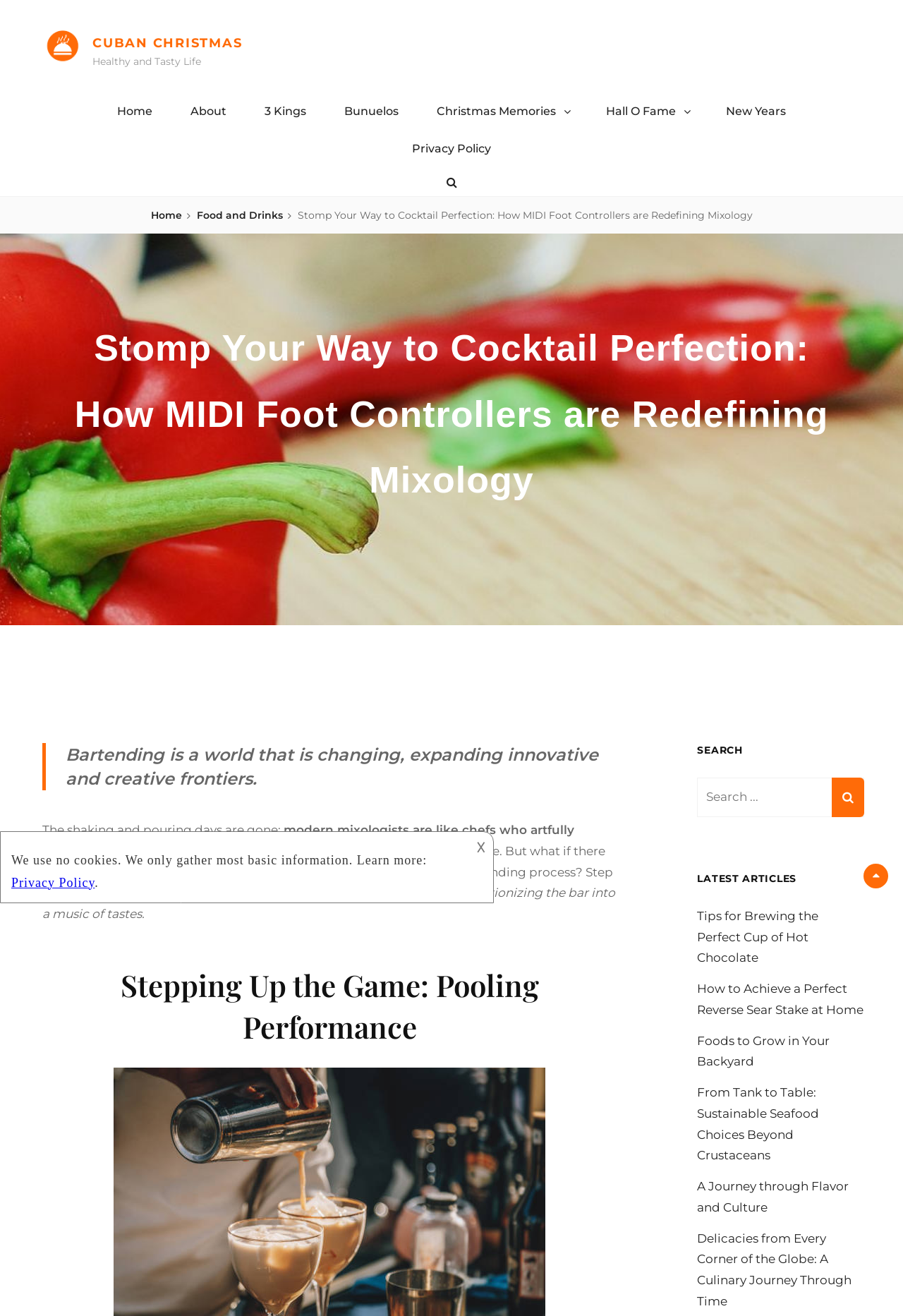Find the bounding box coordinates for the area that should be clicked to accomplish the instruction: "Search for articles".

[0.772, 0.591, 0.957, 0.621]